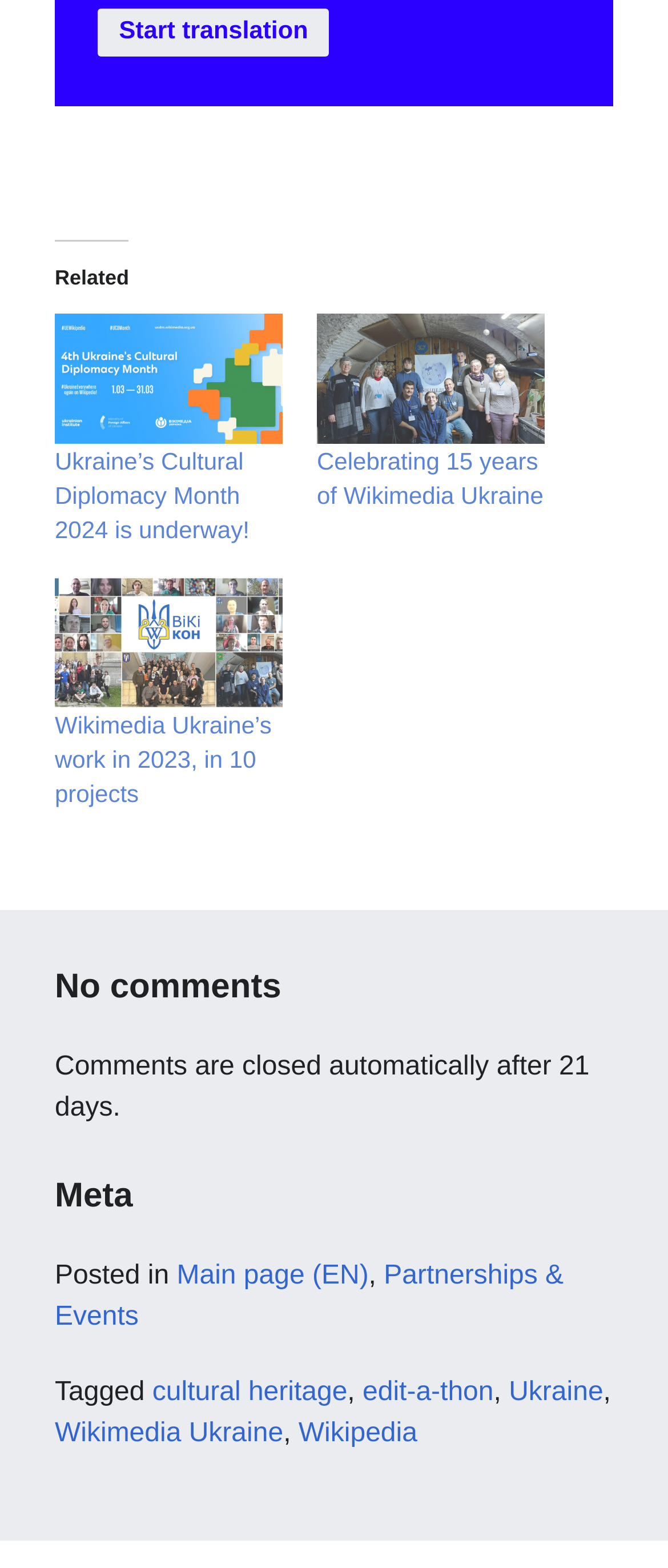What is the category of the 'edit-a-thon' event?
Refer to the screenshot and respond with a concise word or phrase.

Cultural heritage